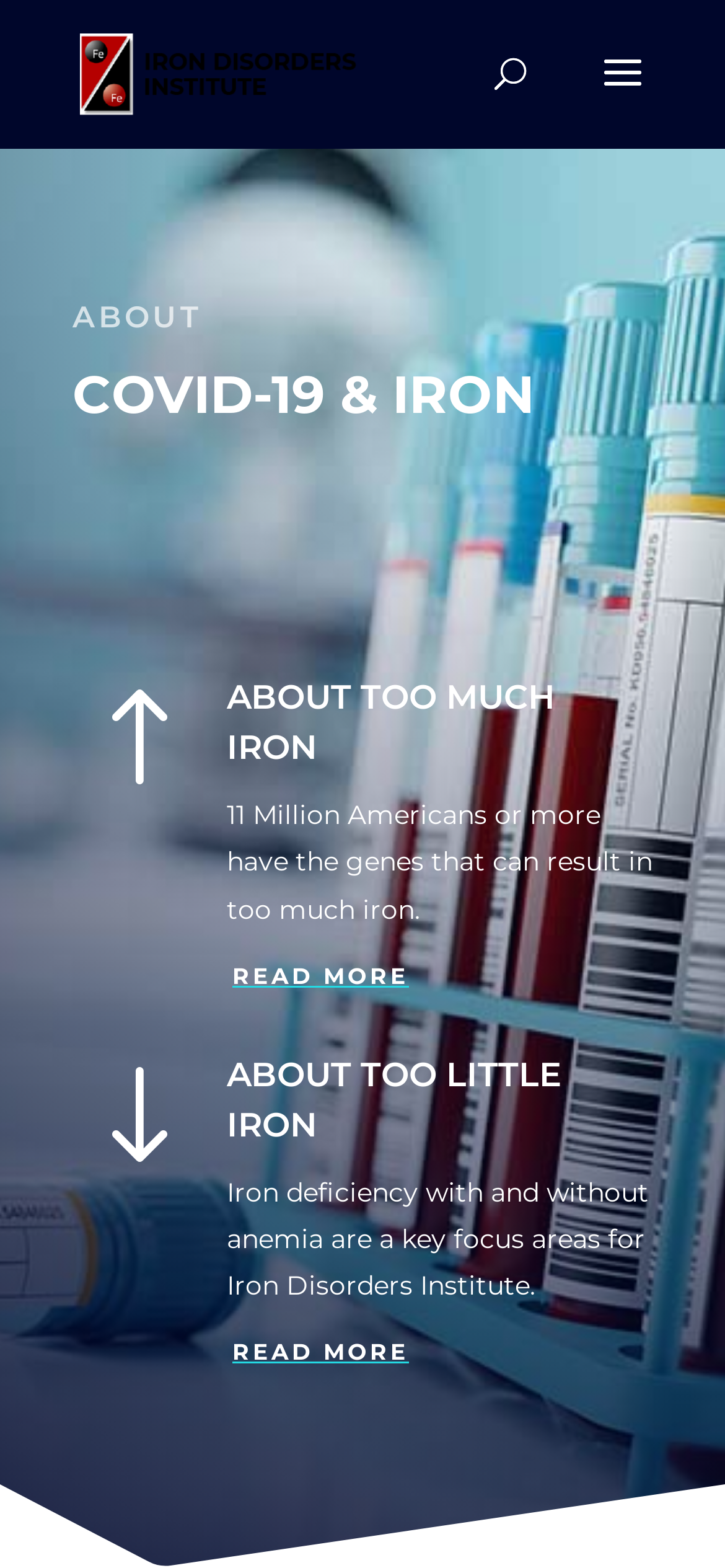How many headings are on this webpage?
Based on the image content, provide your answer in one word or a short phrase.

4